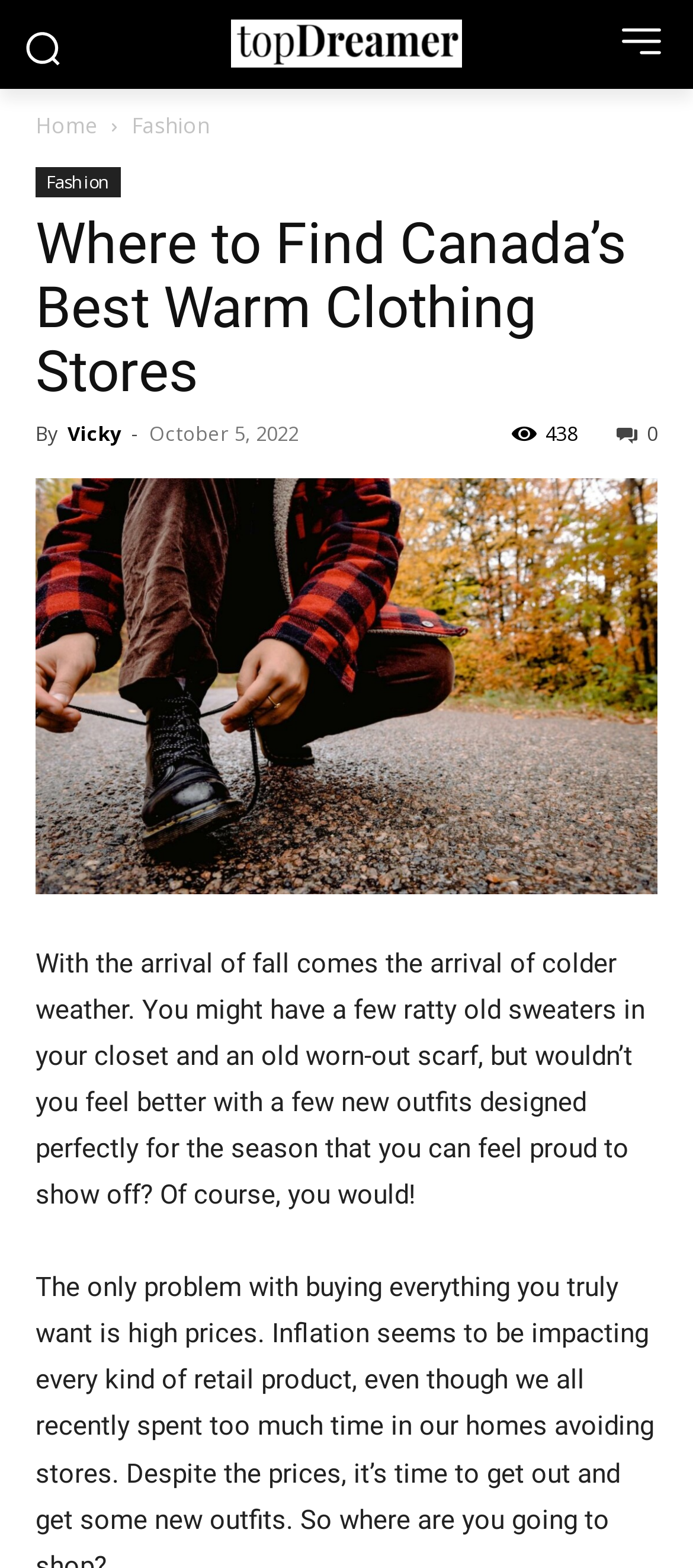Identify the headline of the webpage and generate its text content.

Where to Find Canada’s Best Warm Clothing Stores